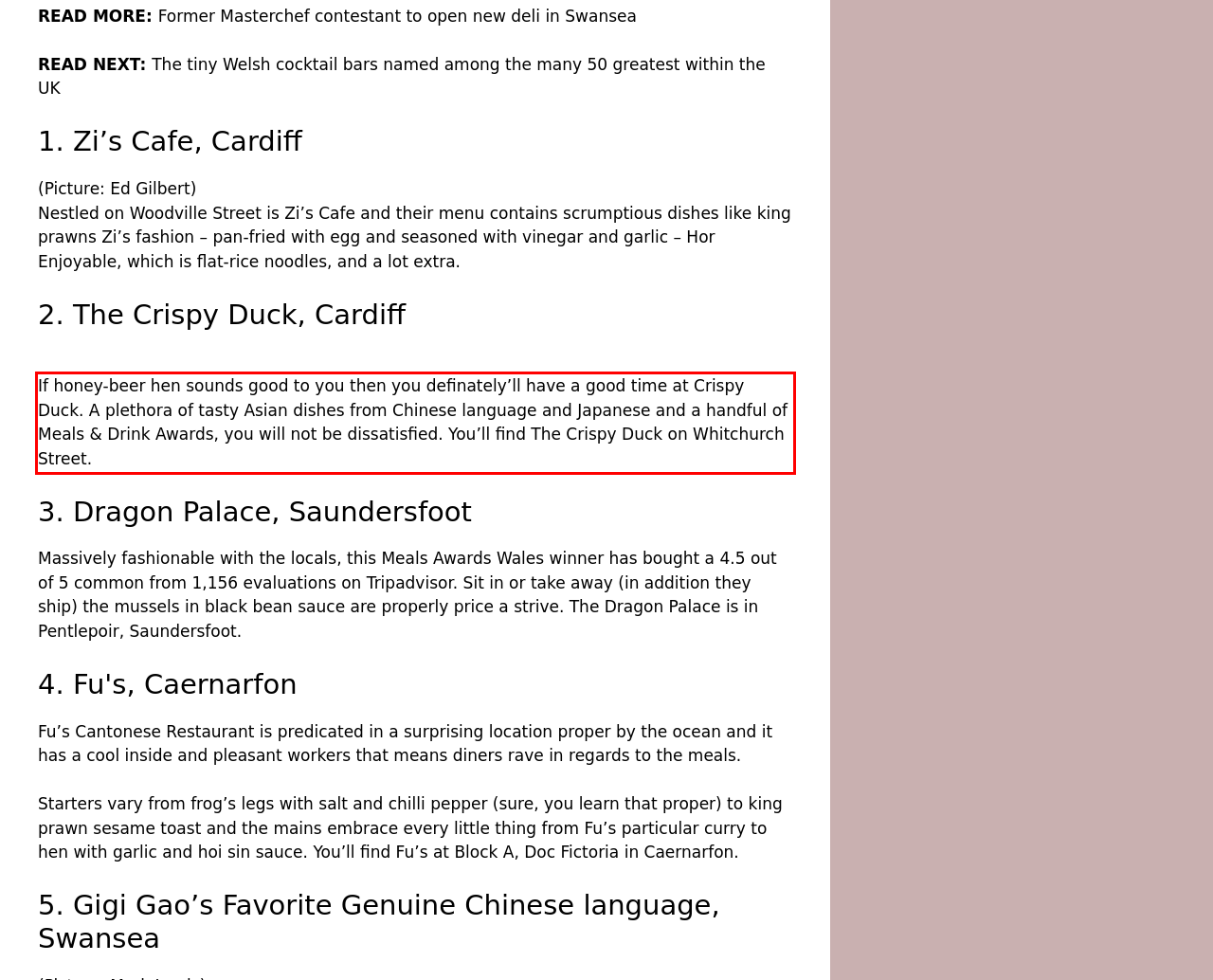You are given a screenshot of a webpage with a UI element highlighted by a red bounding box. Please perform OCR on the text content within this red bounding box.

If honey-beer hen sounds good to you then you definately’ll have a good time at Crispy Duck. A plethora of tasty Asian dishes from Chinese language and Japanese and a handful of Meals & Drink Awards, you will not be dissatisfied. You’ll find The Crispy Duck on Whitchurch Street.